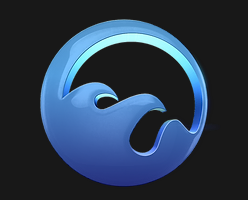What is the dominant color palette of the logo?
Answer briefly with a single word or phrase based on the image.

Shades of blue